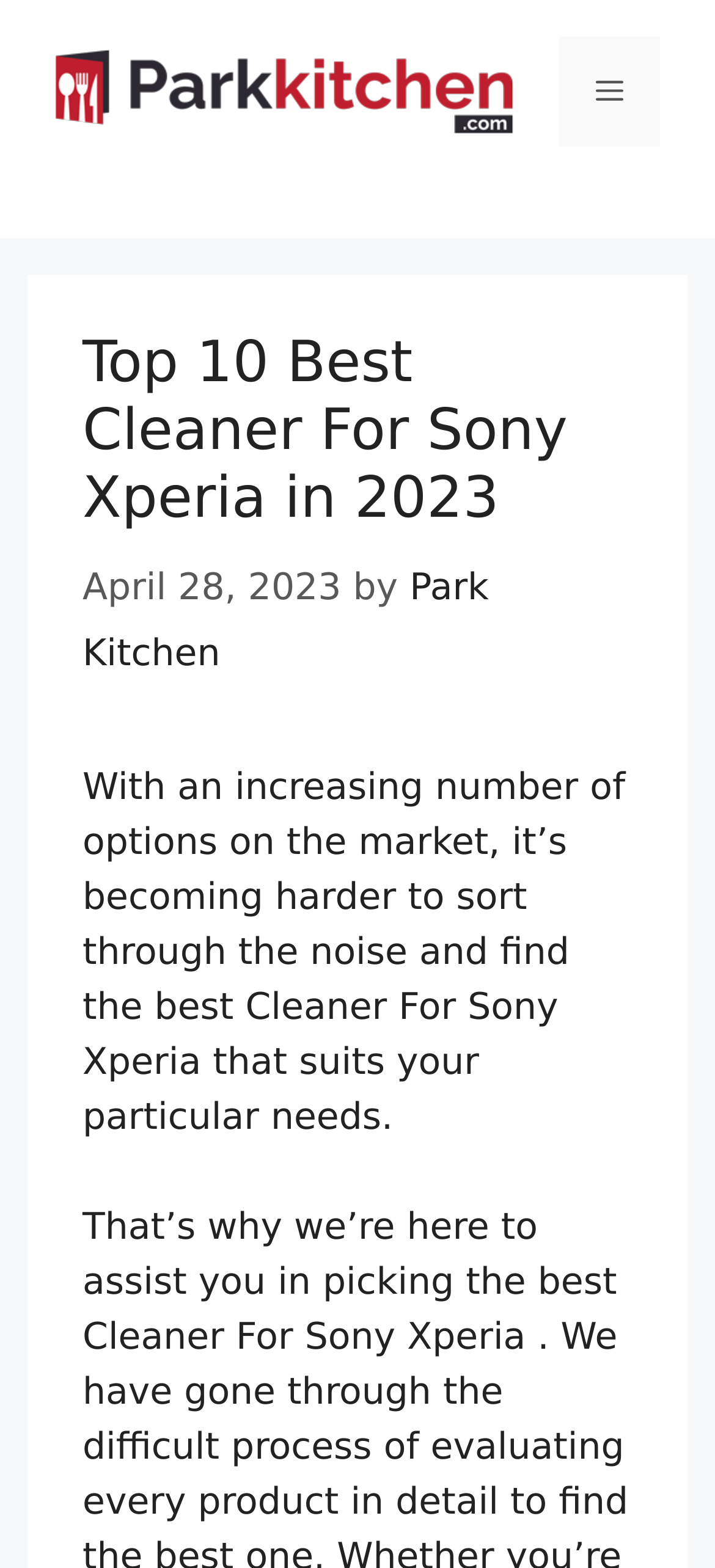Based on the element description "alt="Park Kitchen"", predict the bounding box coordinates of the UI element.

[0.077, 0.043, 0.718, 0.071]